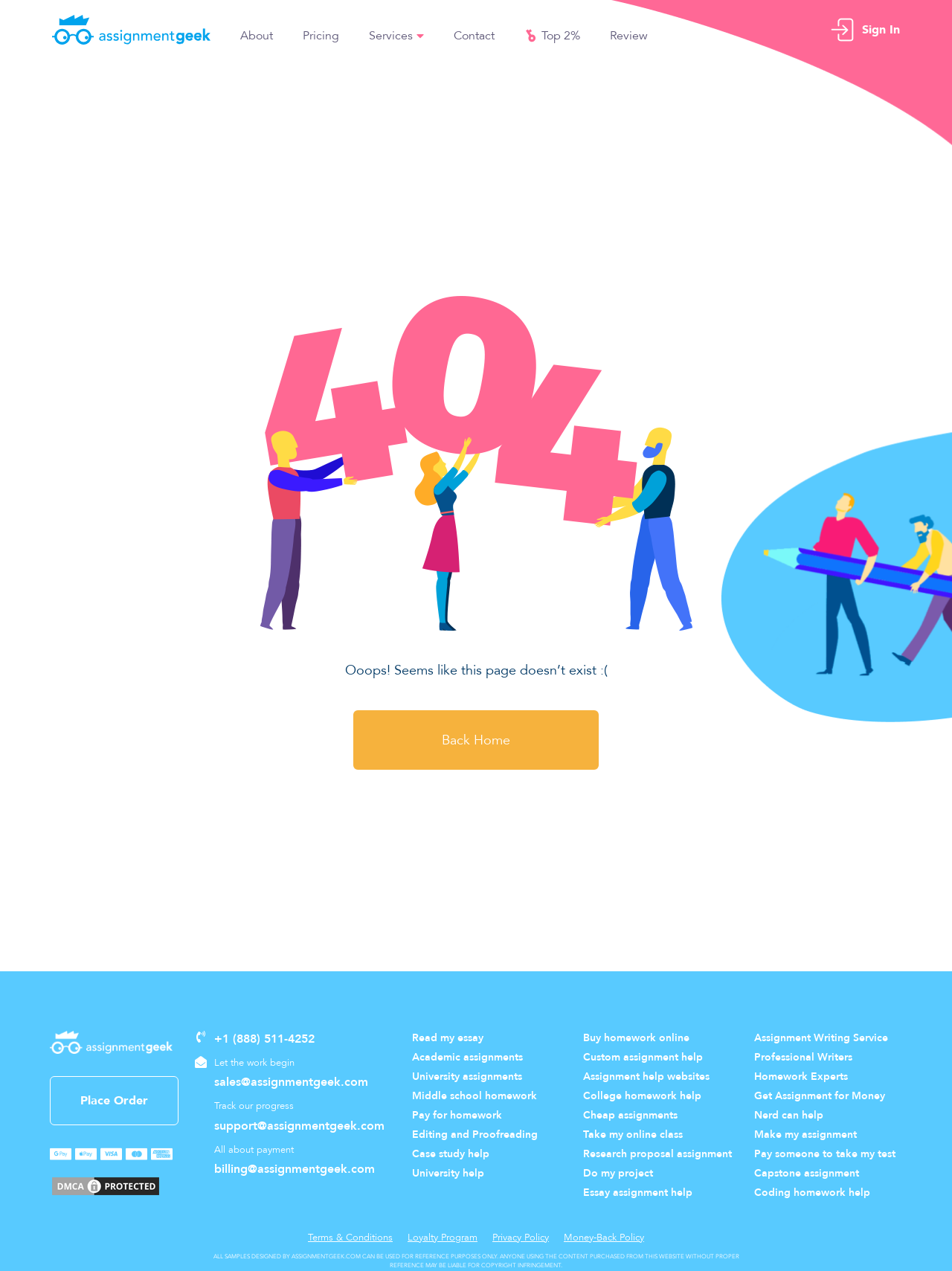Mark the bounding box of the element that matches the following description: "billing@assignmentgeek.com".

[0.225, 0.913, 0.409, 0.927]